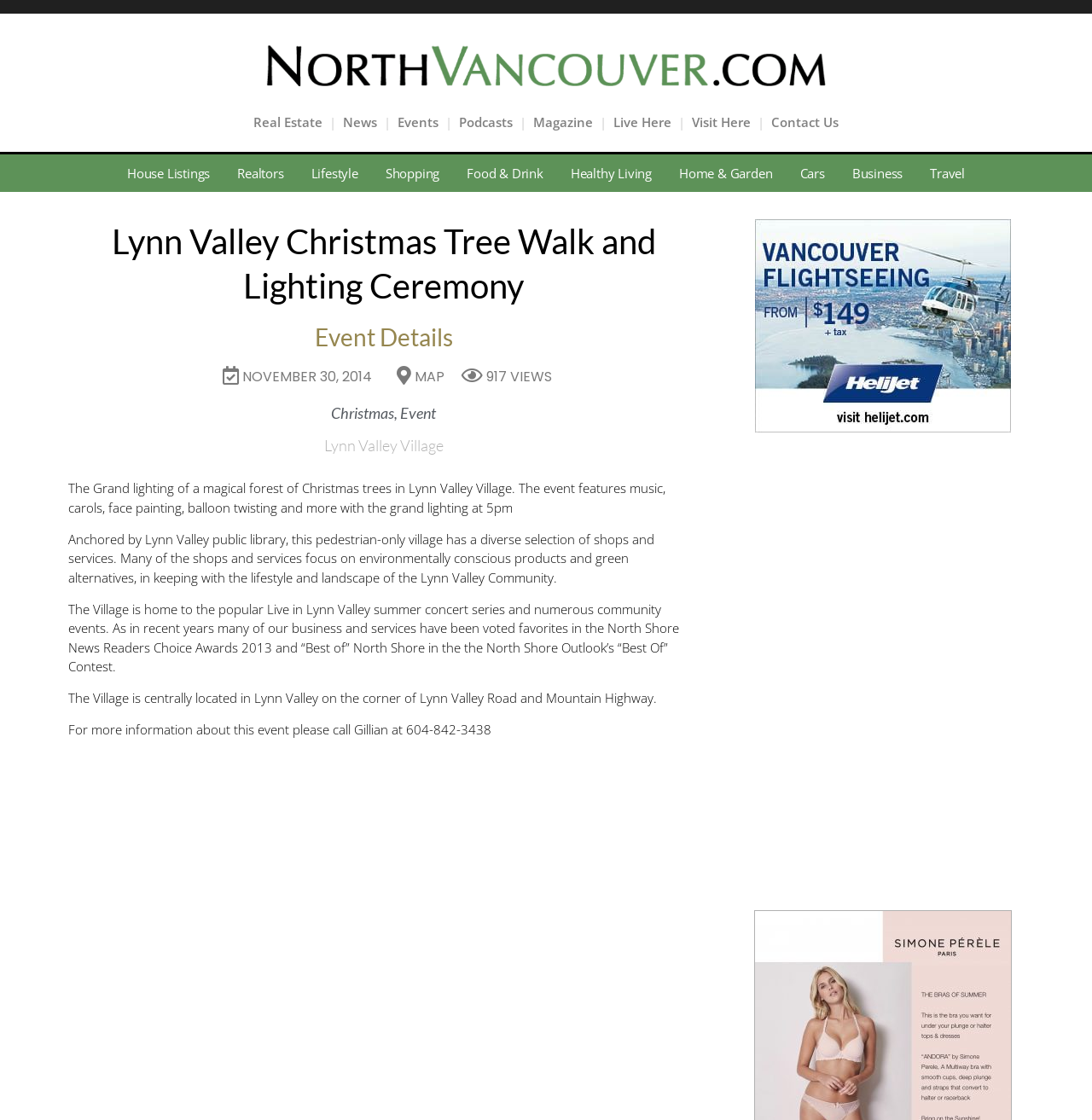Give a detailed account of the webpage, highlighting key information.

The webpage is about the Lynn Valley Christmas Tree Walk and Lighting Ceremony event in North Vancouver, BC. At the top, there is a navigation menu with 10 links, including "Real Estate", "News", "Events", and "Contact Us", among others. Below the navigation menu, there are two rows of links. The first row has 7 links, including "House Listings", "Realtors", and "Lifestyle", with some of them having popup menus. The second row has 7 links as well, including "Shopping", "Food & Drink", and "Business", also with some popup menus.

The main content of the webpage is divided into sections. The first section has a heading "Lynn Valley Christmas Tree Walk and Lighting Ceremony" and provides event details, including the date "NOVEMBER 30, 2014", a "MAP" link, and a "917 VIEWS" link. The second section has a heading "Christmas, Event" and describes the event, mentioning music, carols, face painting, and more. The third section has a heading "Lynn Valley Village" and provides information about the village, including its location, shops, and services.

There are three paragraphs of text that provide more information about the village, including its focus on environmentally conscious products, its community events, and its location. The webpage also includes an image on the right side, which is an advertisement, and two iframe advertisements at the bottom.

Overall, the webpage provides information about the Lynn Valley Christmas Tree Walk and Lighting Ceremony event, as well as the Lynn Valley Village, and includes various links and advertisements.